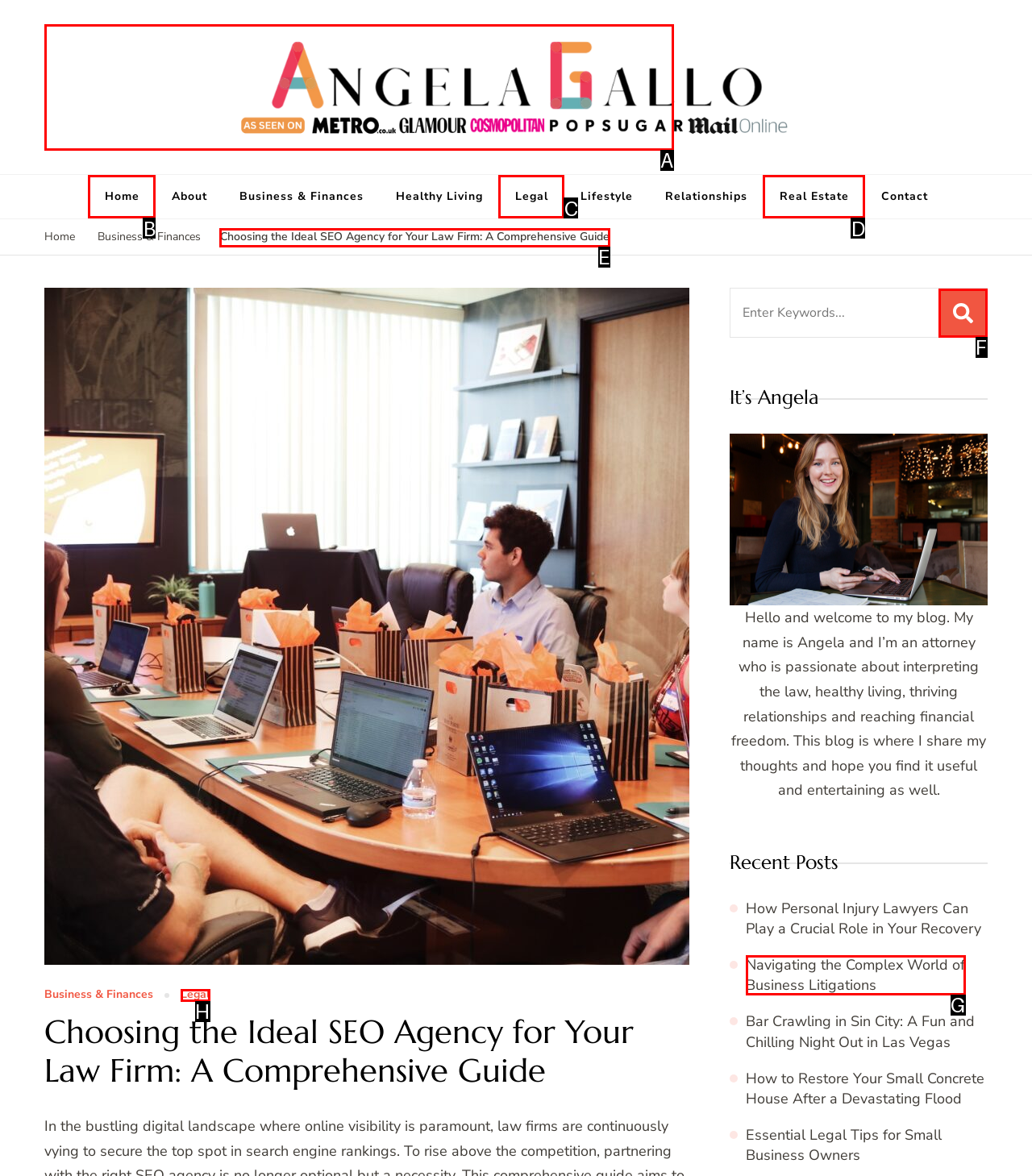Identify the correct UI element to click on to achieve the task: Go to the HOME page. Provide the letter of the appropriate element directly from the available choices.

None